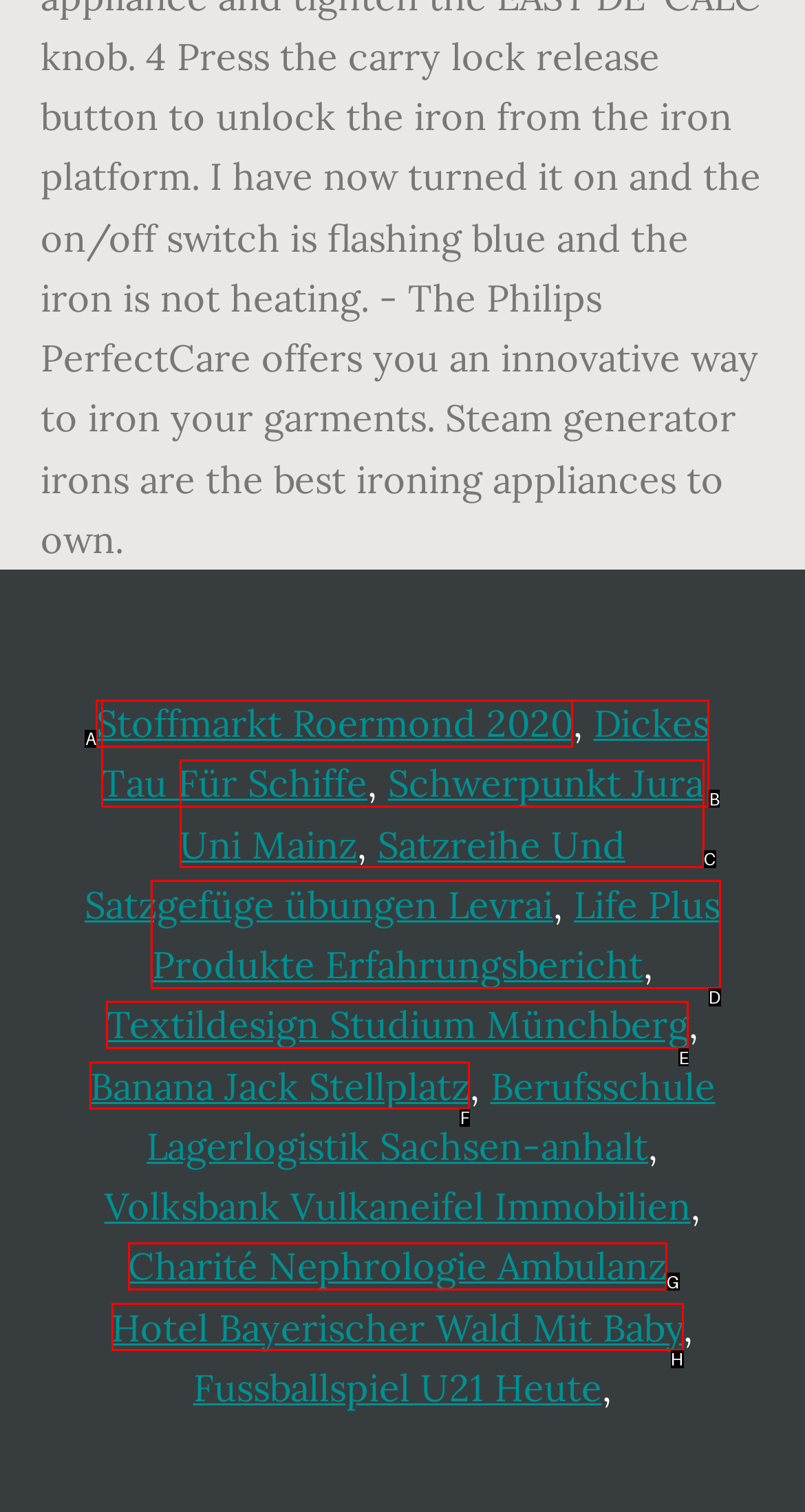For the given instruction: read about Life Plus Produkte Erfahrungsbericht, determine which boxed UI element should be clicked. Answer with the letter of the corresponding option directly.

D